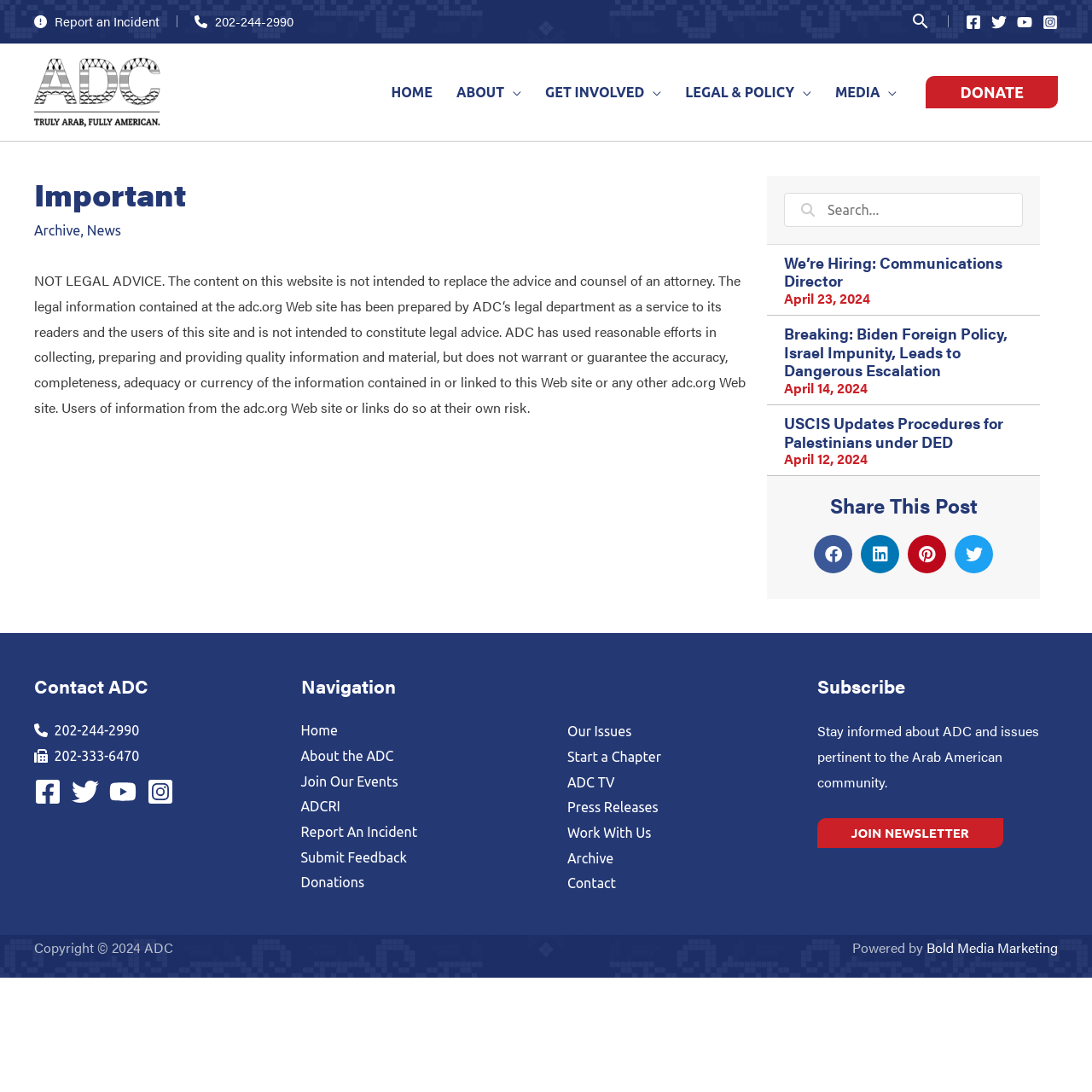Is there a search function on the webpage?
Look at the image and answer with only one word or phrase.

Yes